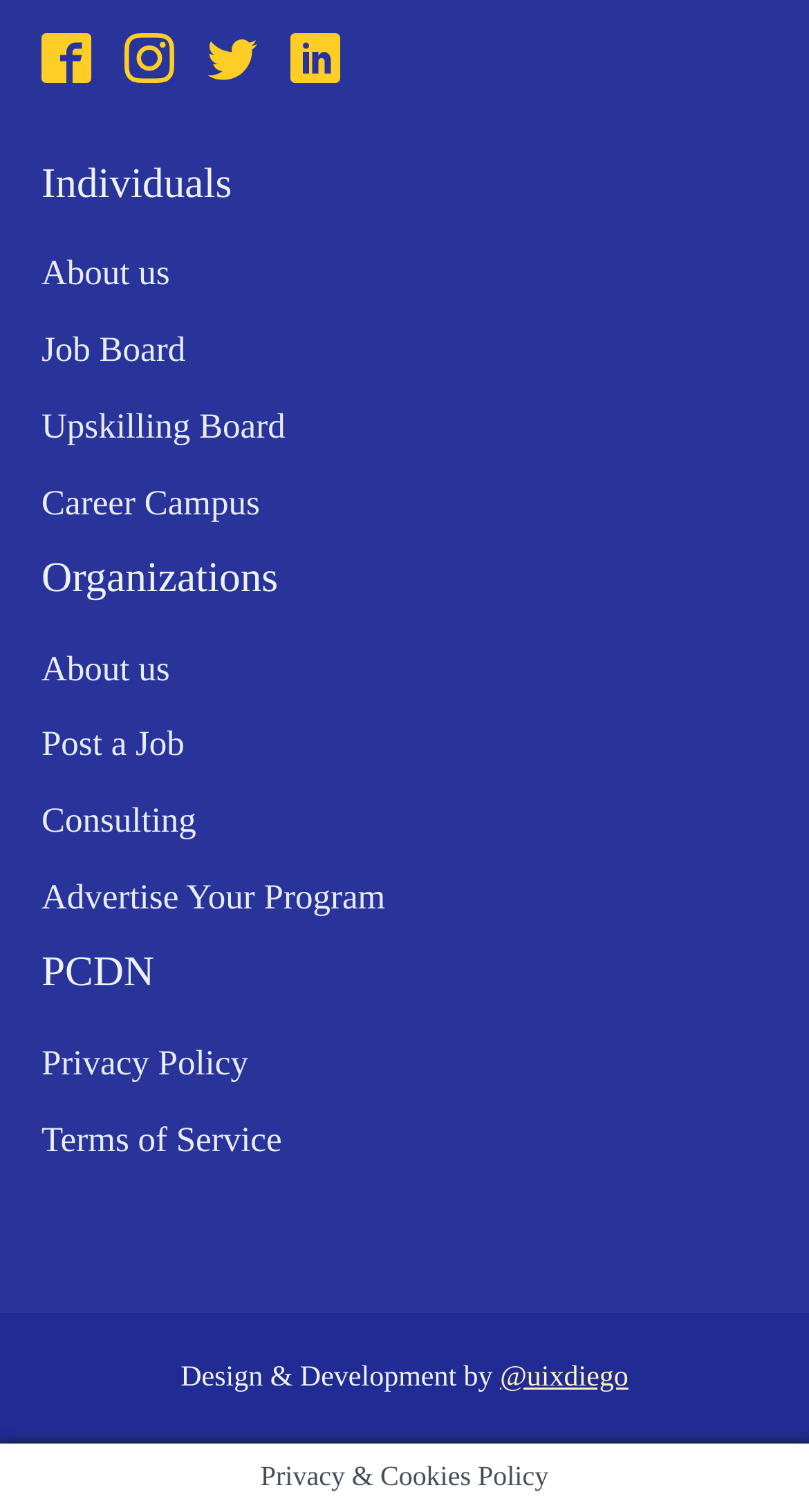Give the bounding box coordinates for the element described by: "Job Board".

[0.051, 0.207, 0.353, 0.258]